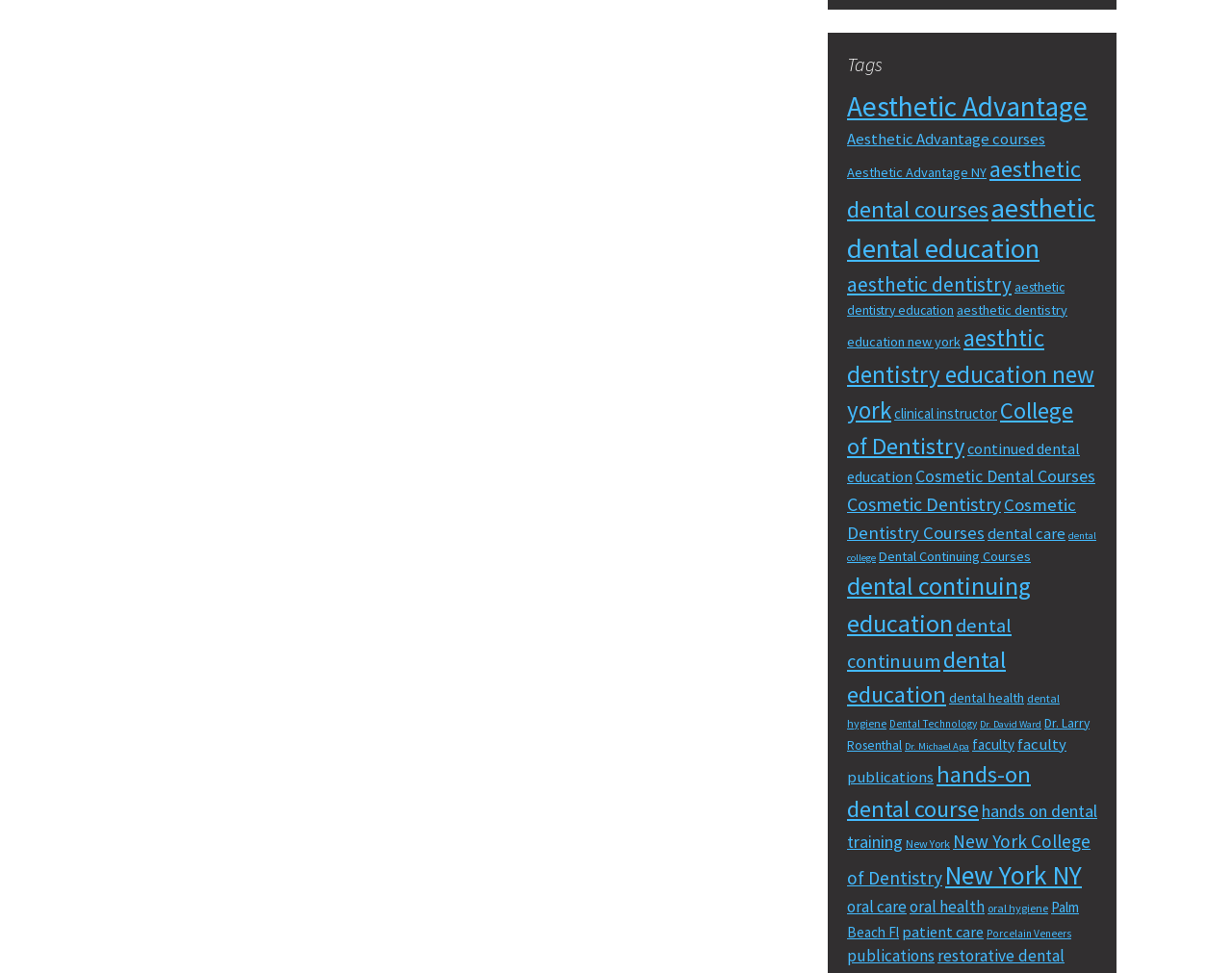Identify the bounding box coordinates of the clickable region to carry out the given instruction: "View the 'Clinical Instructor Spotlight: Michael Kraus | New York, NY' page".

[0.245, 0.107, 0.612, 0.136]